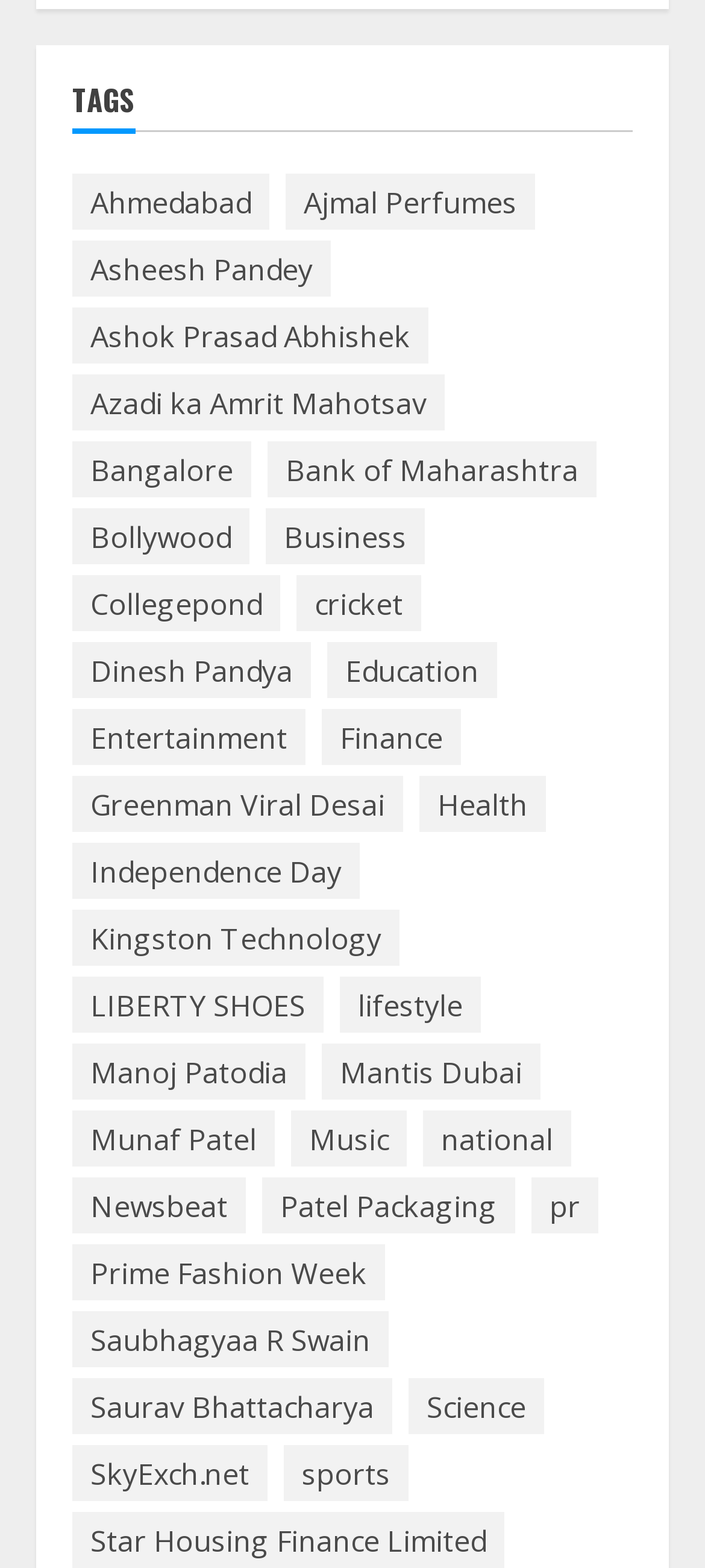How many categories are on the webpage?
Look at the image and respond with a one-word or short phrase answer.

46